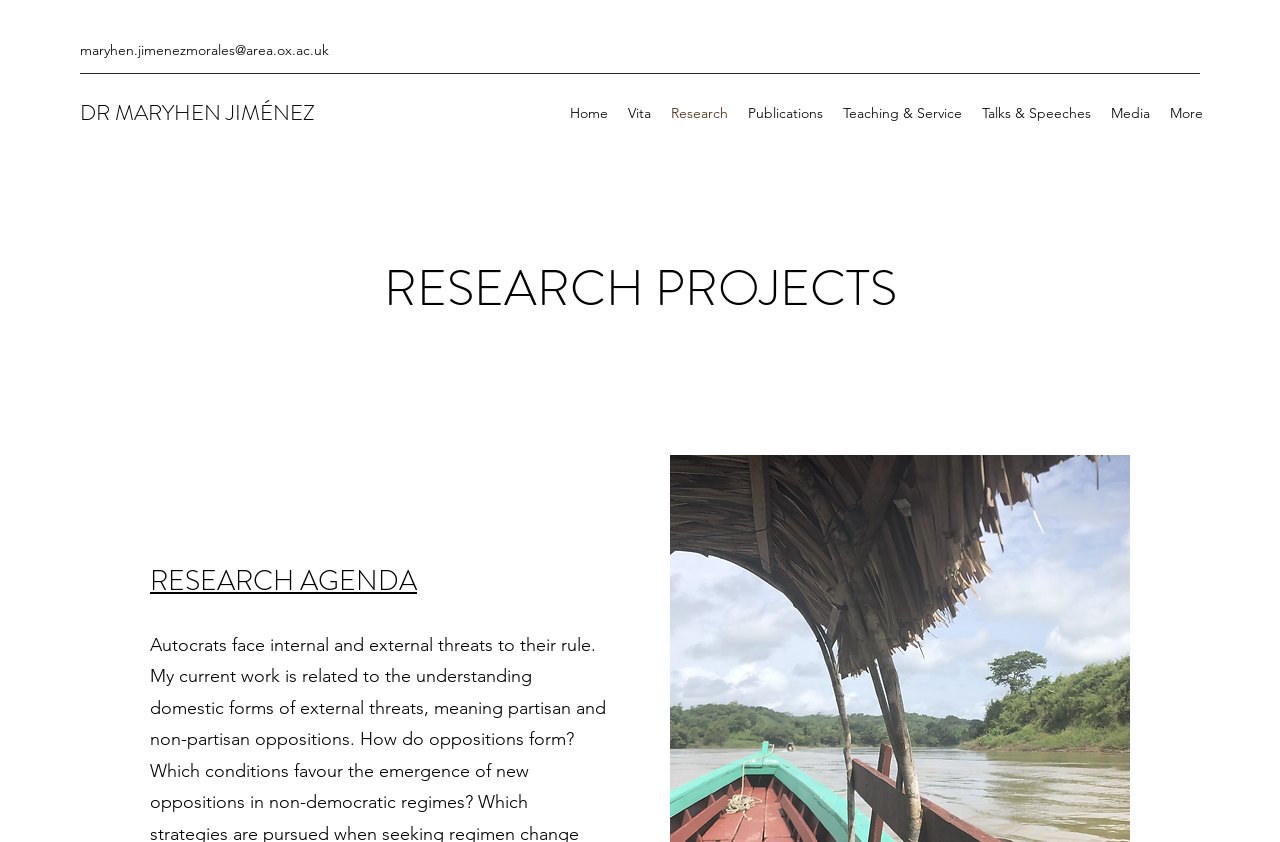What is the name of the researcher?
Using the image, give a concise answer in the form of a single word or short phrase.

Dr. Maryhen Jiménez